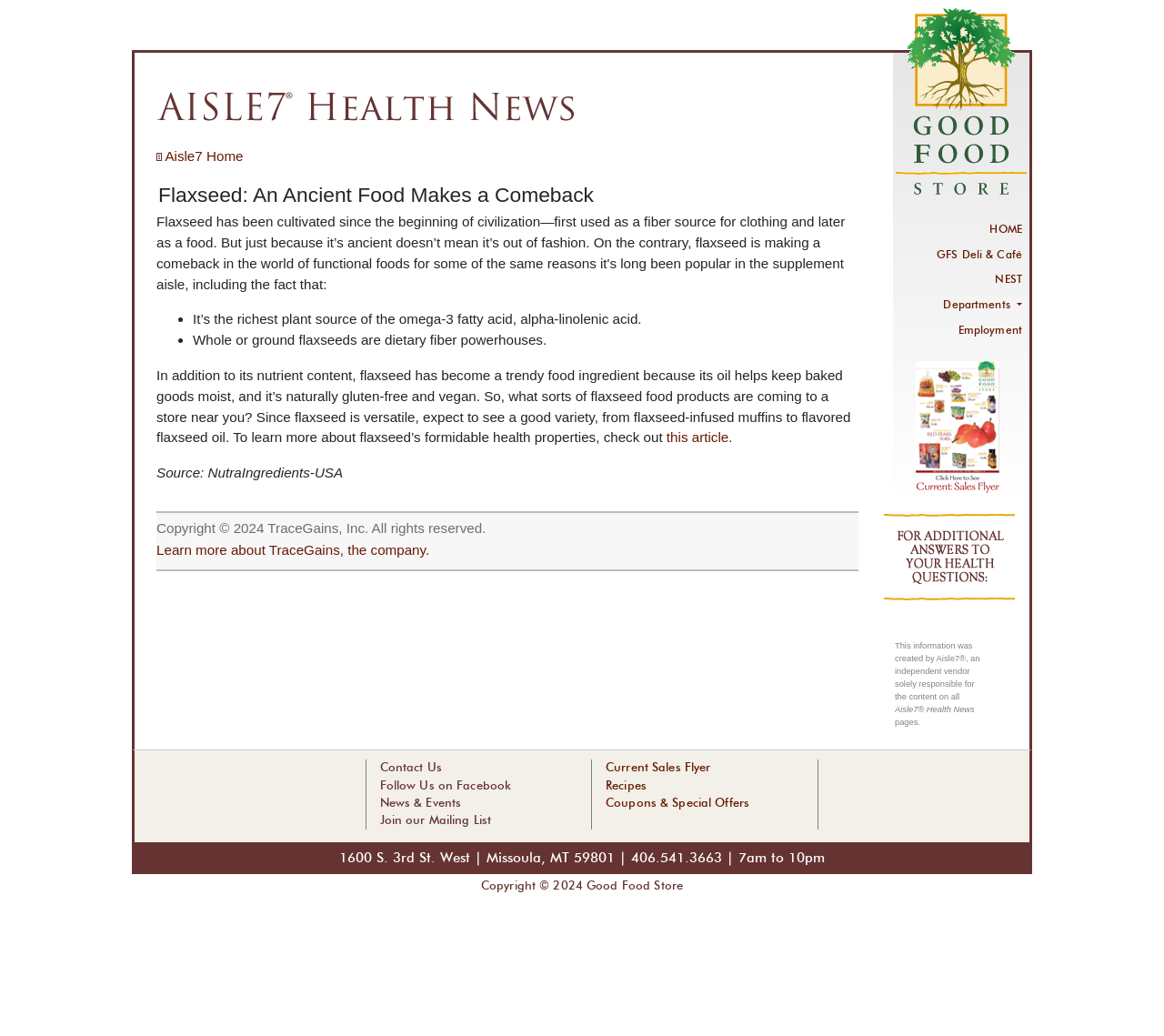Please provide the bounding box coordinates for the element that needs to be clicked to perform the following instruction: "Go to HOME". The coordinates should be given as four float numbers between 0 and 1, i.e., [left, top, right, bottom].

[0.767, 0.209, 0.884, 0.233]